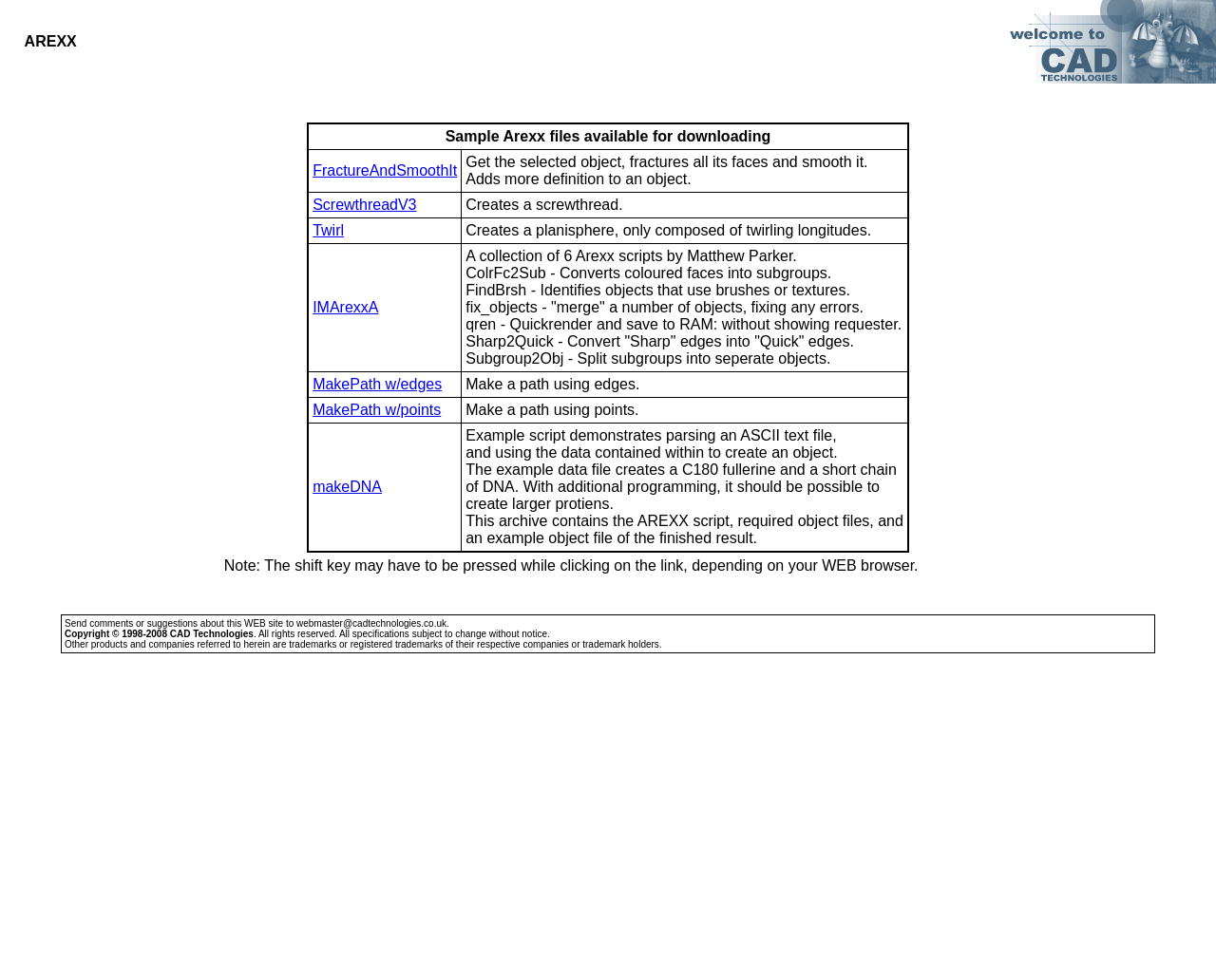What is the copyright year range of CAD Technologies?
Refer to the image and give a detailed answer to the query.

The copyright year range of CAD Technologies is from 1998 to 2008, which indicates that the company has been in operation for at least 10 years.